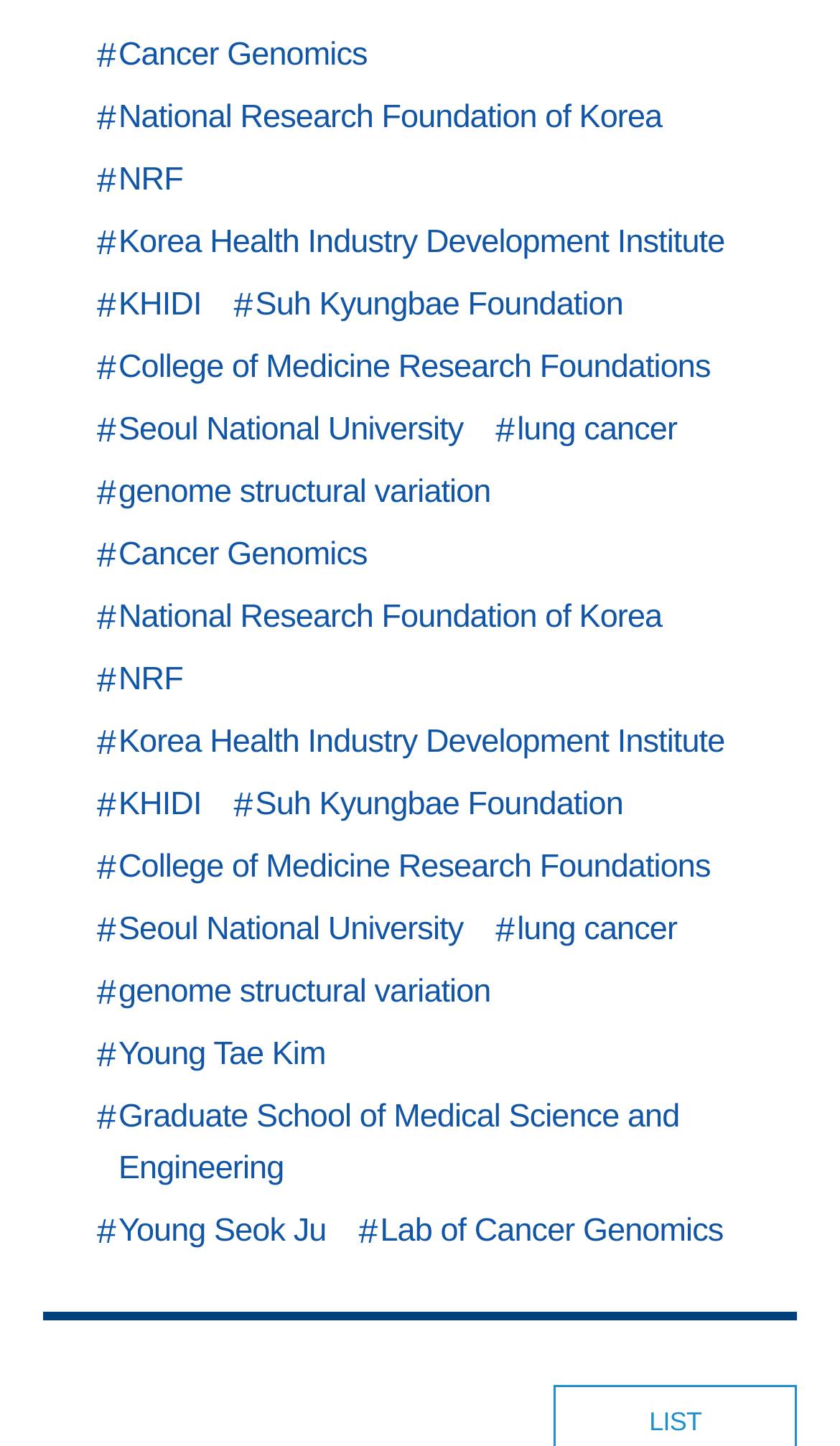Give a one-word or short phrase answer to this question: 
What is the second link on the webpage?

National Research Foundation of Korea